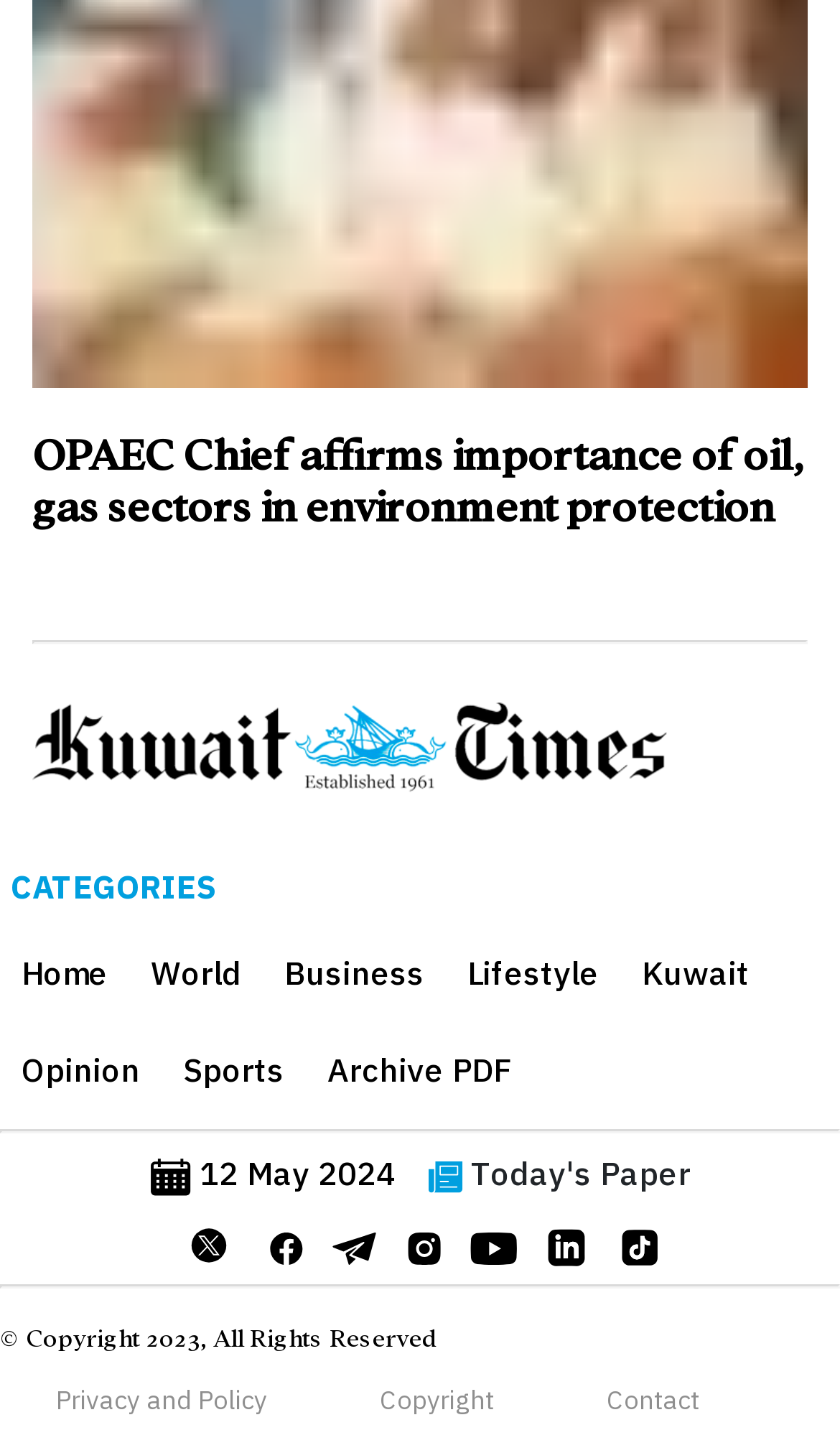How many social media links are available?
Can you offer a detailed and complete answer to this question?

I counted the social media links, including Twitter, Facebook, Telegram, Instagram, YouTube, and LinkedIn, and found a total of 6 links.